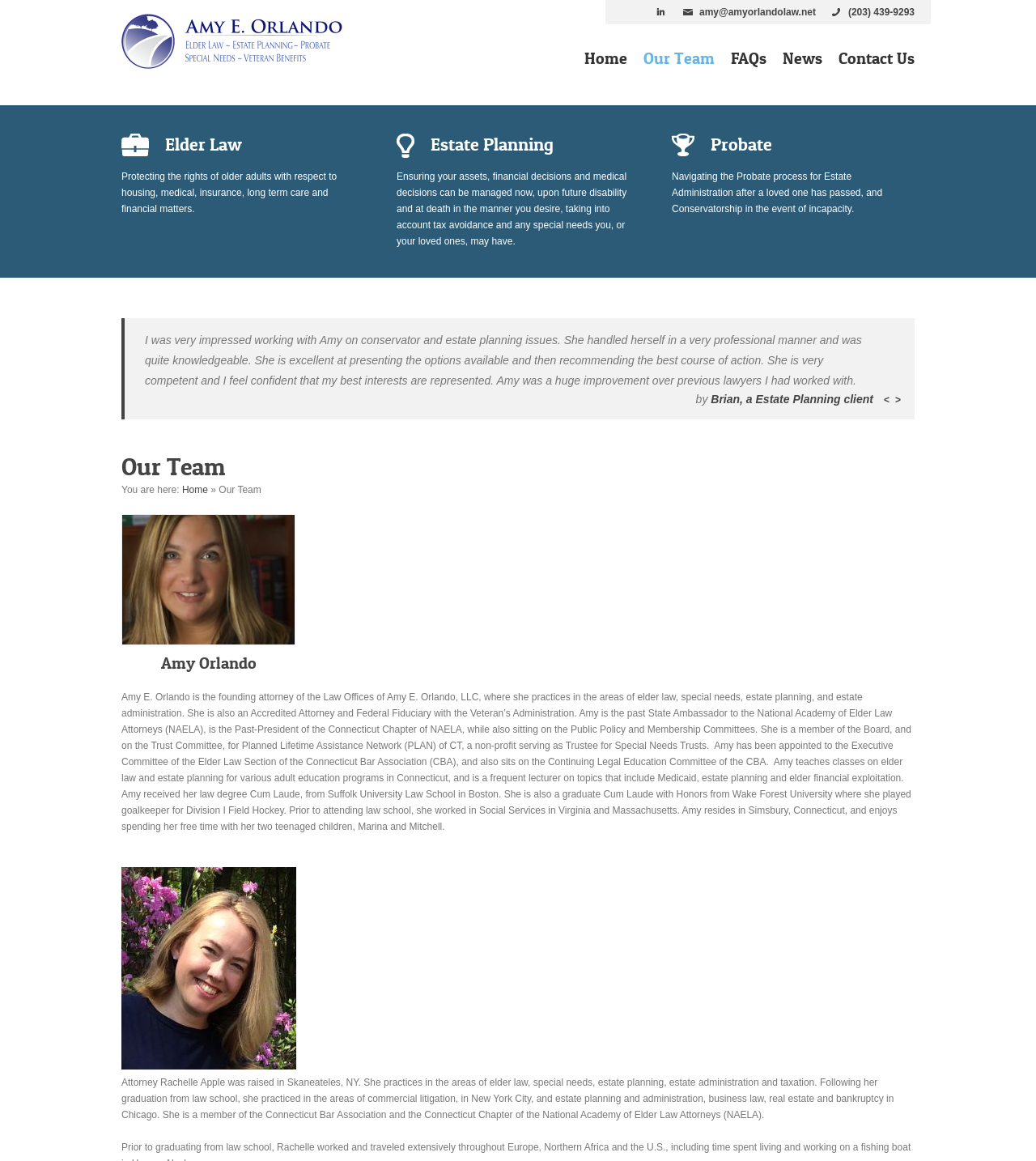Describe all the key features of the webpage in detail.

This webpage is about Amy Orlando, an attorney specializing in elder law, estate planning, and estate administration. At the top of the page, there is a navigation menu with links to "Home", "Our Team", "FAQs", "News", and "Contact Us". Below the navigation menu, there is a section with contact information, including a phone number and email address, as well as a LinkedIn link.

The main content of the page is divided into three sections, each with a heading and a brief description. The first section is about Elder Law, with a link to more information and an image related to Elder Law. The second section is about Estate Planning, with a link to more information and an image related to Estate Planning. The third section is about Probate, with a link to more information and an image related to Probate.

Below these sections, there is a testimonial from a satisfied client, Brian, who praises Amy's professionalism and knowledge in estate planning. Next to the testimonial, there are navigation links to previous and next pages.

The main content of the page is followed by a section about Amy Orlando, with a heading, a link to her profile, and an image of her. Below this section, there is a brief biography of Amy, detailing her education, work experience, and professional affiliations. The biography is followed by a section about Attorney Rachelle Apple, with a brief description of her background and practice areas.

Overall, the webpage is well-organized and easy to navigate, with clear headings and concise descriptions of the services and professionals offered.